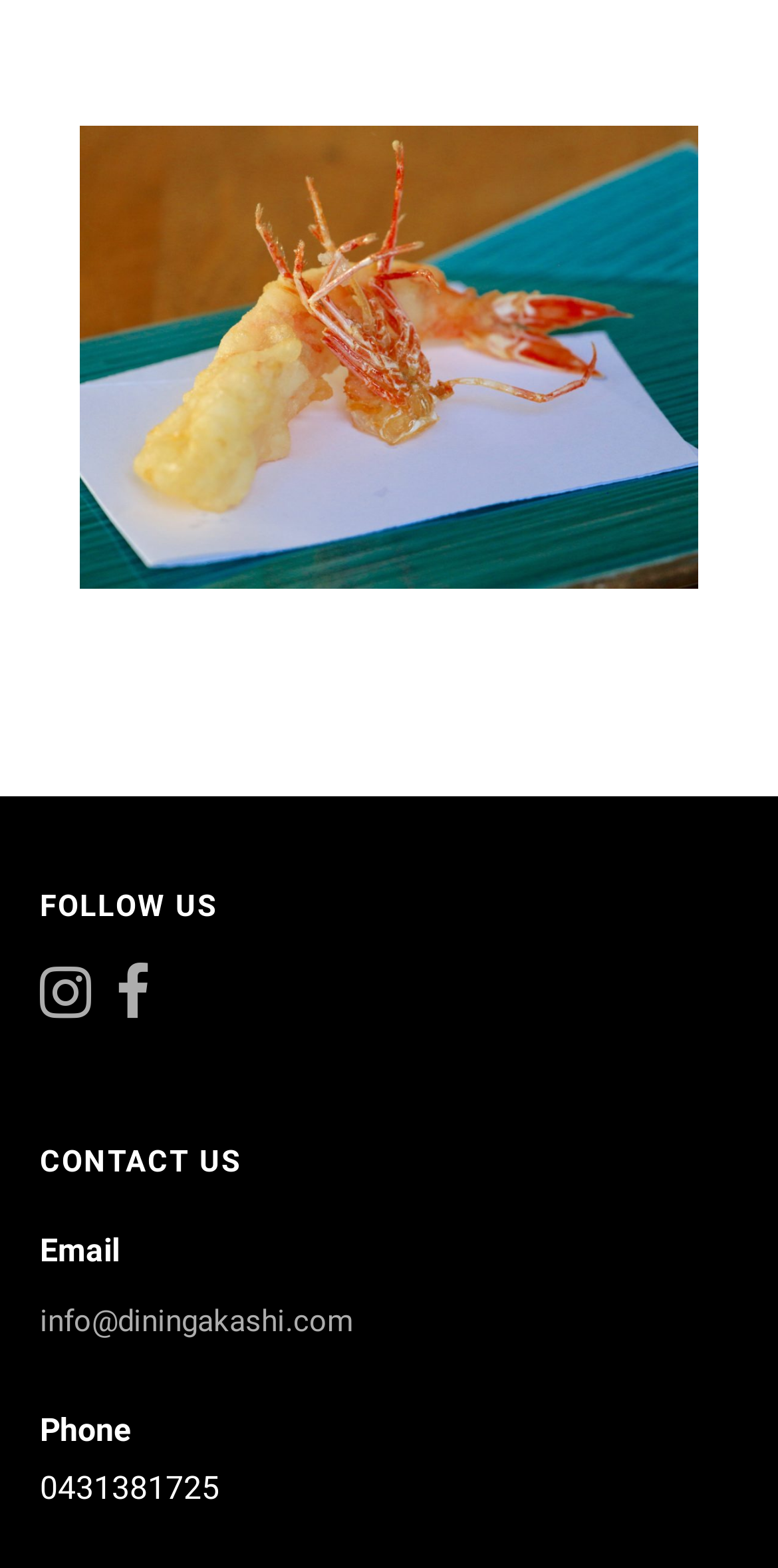What is the name of the dish in the image?
Give a detailed response to the question by analyzing the screenshot.

The image on the webpage has a caption 'Chua tempura', which suggests that the dish in the image is called Chua tempura.